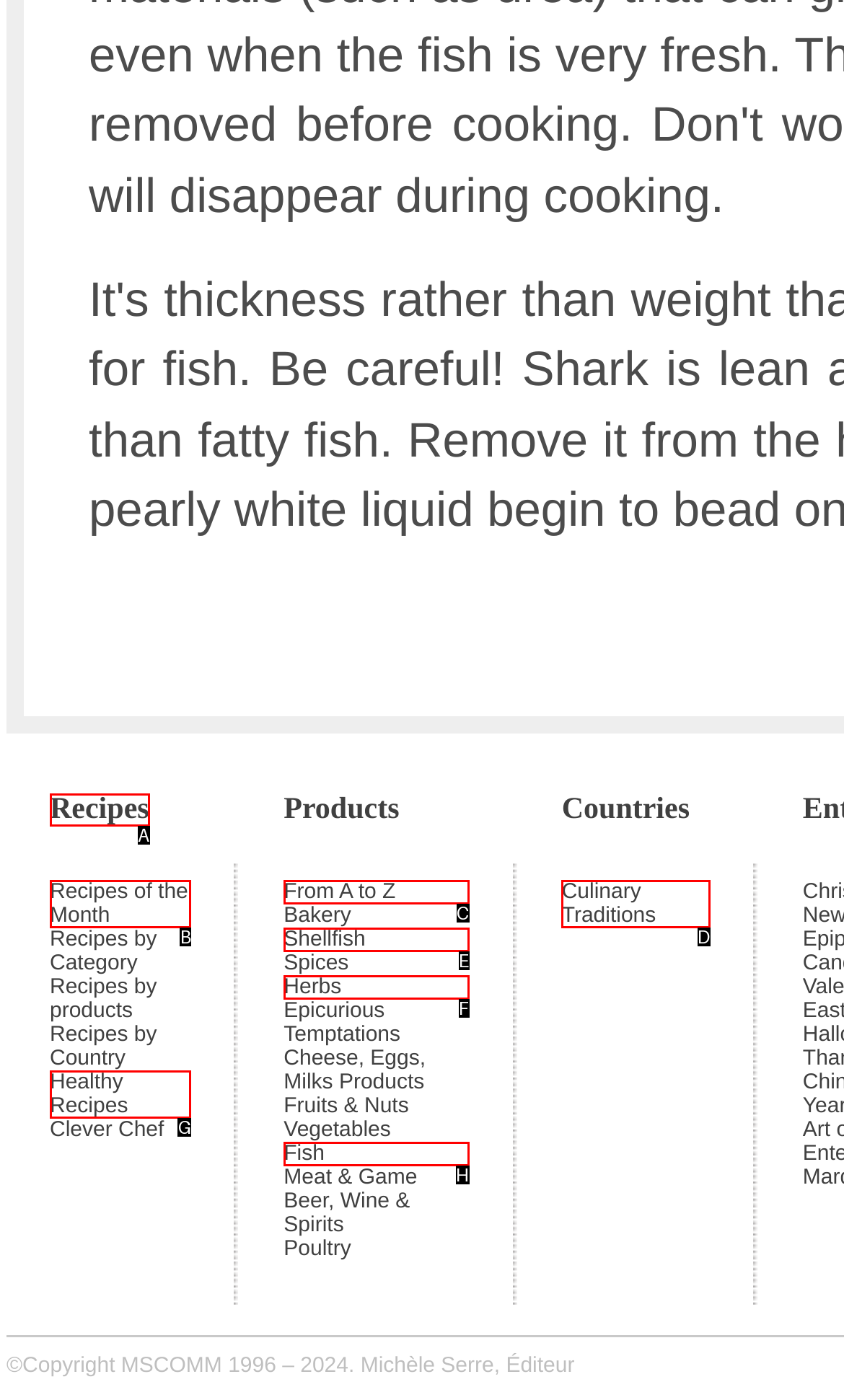Select the appropriate HTML element to click for the following task: Click on Recipes
Answer with the letter of the selected option from the given choices directly.

A